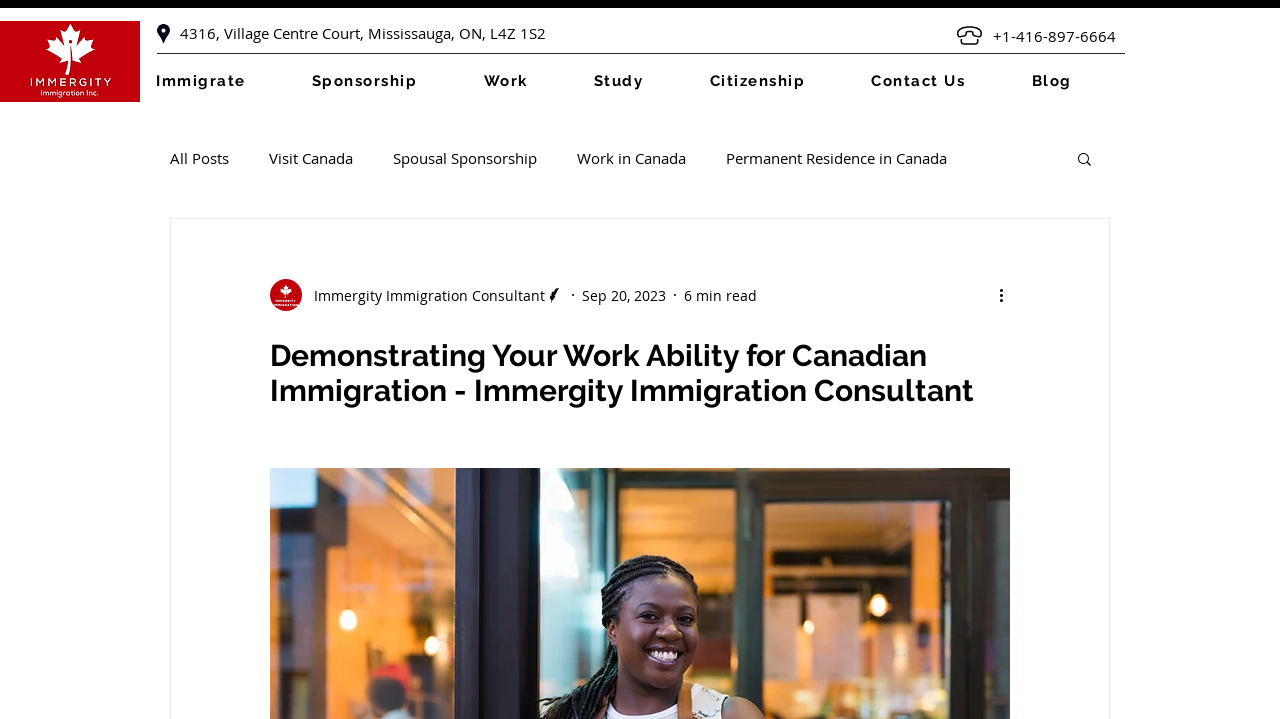Locate the bounding box coordinates of the element's region that should be clicked to carry out the following instruction: "Search for something". The coordinates need to be four float numbers between 0 and 1, i.e., [left, top, right, bottom].

[0.84, 0.209, 0.855, 0.238]